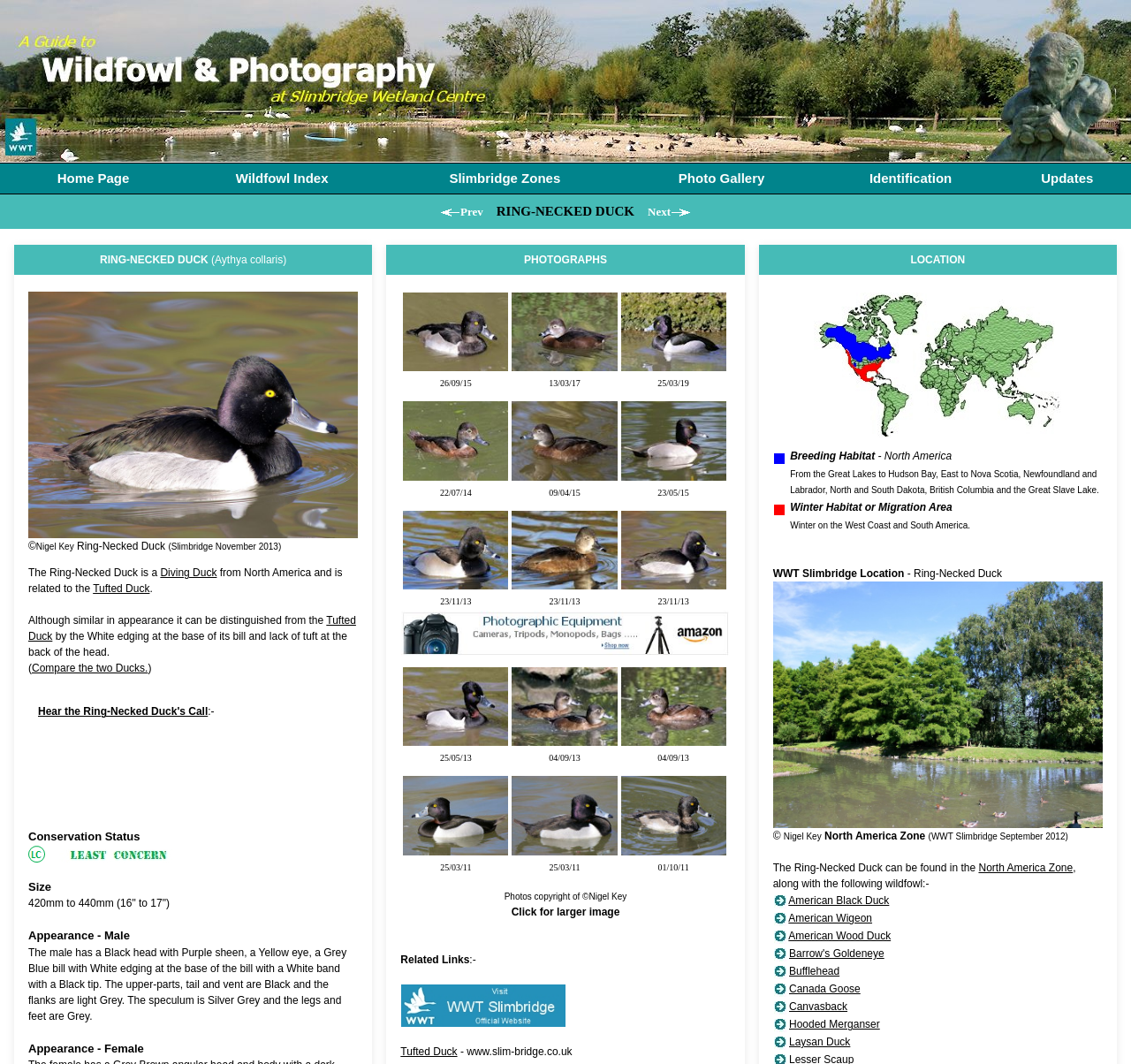Locate the bounding box coordinates for the element described below: "Compare the two Ducks.". The coordinates must be four float values between 0 and 1, formatted as [left, top, right, bottom].

[0.028, 0.622, 0.131, 0.634]